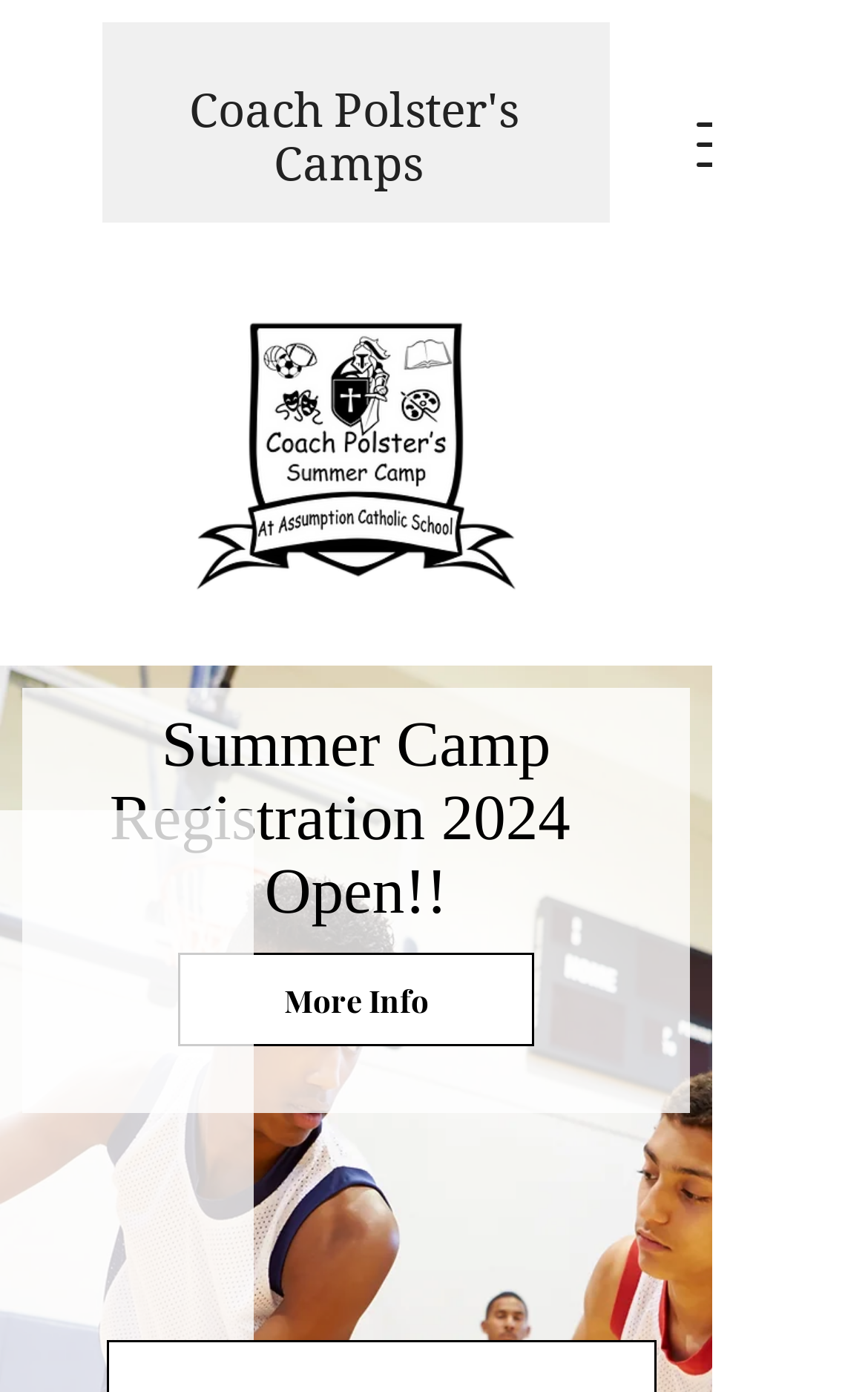Given the element description, predict the bounding box coordinates in the format (top-left x, top-left y, bottom-right x, bottom-right y), using floating point numbers between 0 and 1: More Info

[0.205, 0.684, 0.615, 0.752]